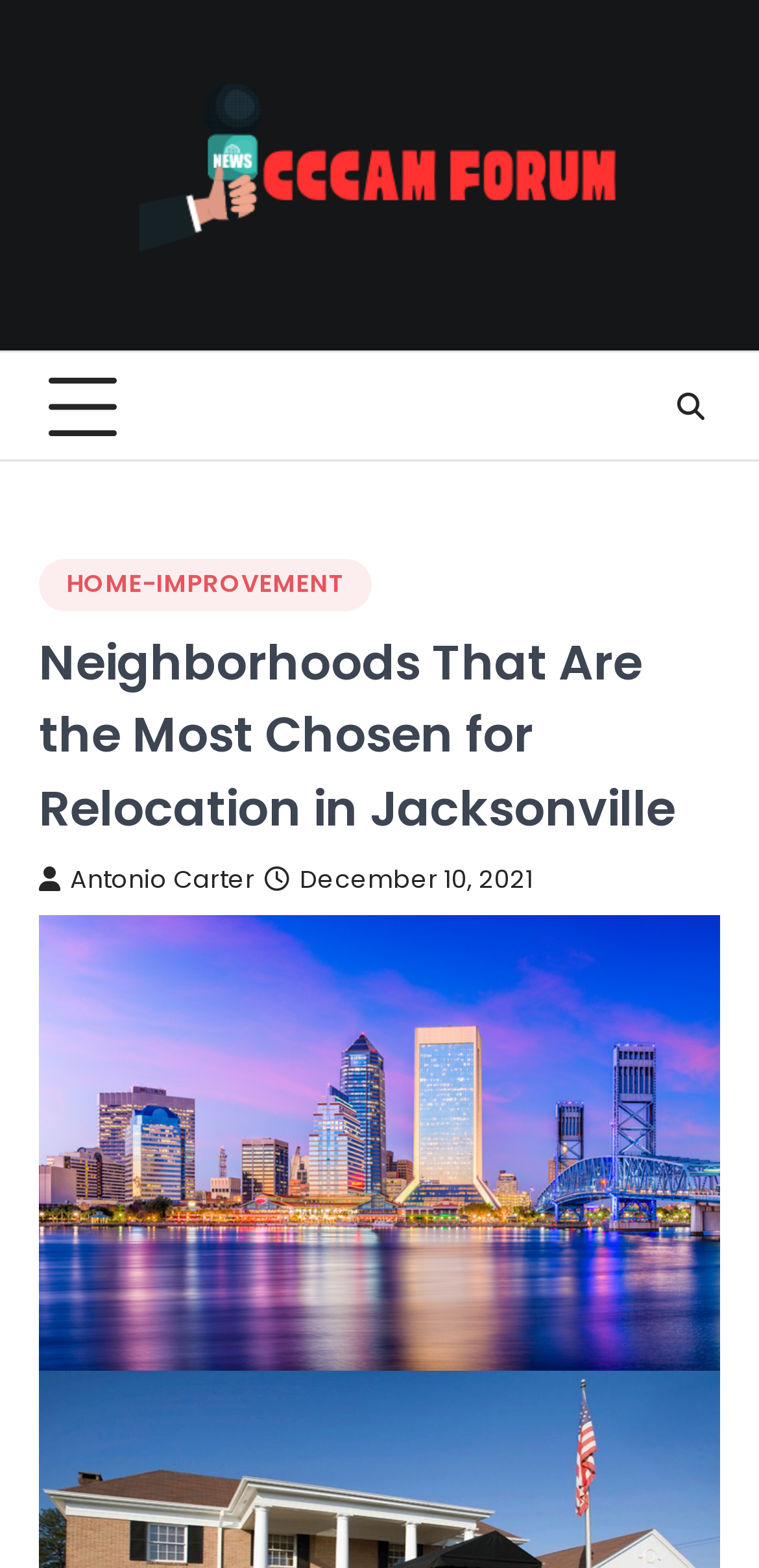Based on the element description Home-Improvement, identify the bounding box of the UI element in the given webpage screenshot. The coordinates should be in the format (top-left x, top-left y, bottom-right x, bottom-right y) and must be between 0 and 1.

[0.051, 0.356, 0.49, 0.389]